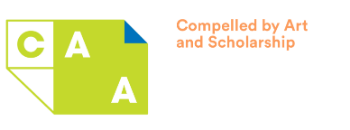Describe every aspect of the image in detail.

The image features the logo of the College Art Association (CAA), which symbolizes their commitment to art and scholarship. The logo consists of a colorful geometric design with the letters "C" and "A" prominently displayed in a vibrant green square, complemented by a blue triangle on the right. The accompanying text reads "Compelled by Art and Scholarship" in a warm orange font, reflecting CAA's mission to support the arts and foster scholarly discourse in the field of art history and related disciplines. This visual representation encapsulates the organization's dedication to advancing the study and practice of art.